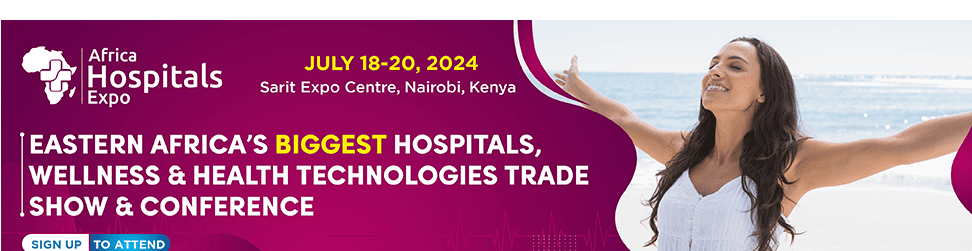What is the theme of the woman depicted in the image?
Please answer the question as detailed as possible.

The theme of the woman depicted in the image can be inferred by analyzing the caption, which describes the woman as 'joyful' and standing with her arms outstretched, suggesting themes of hope and health.